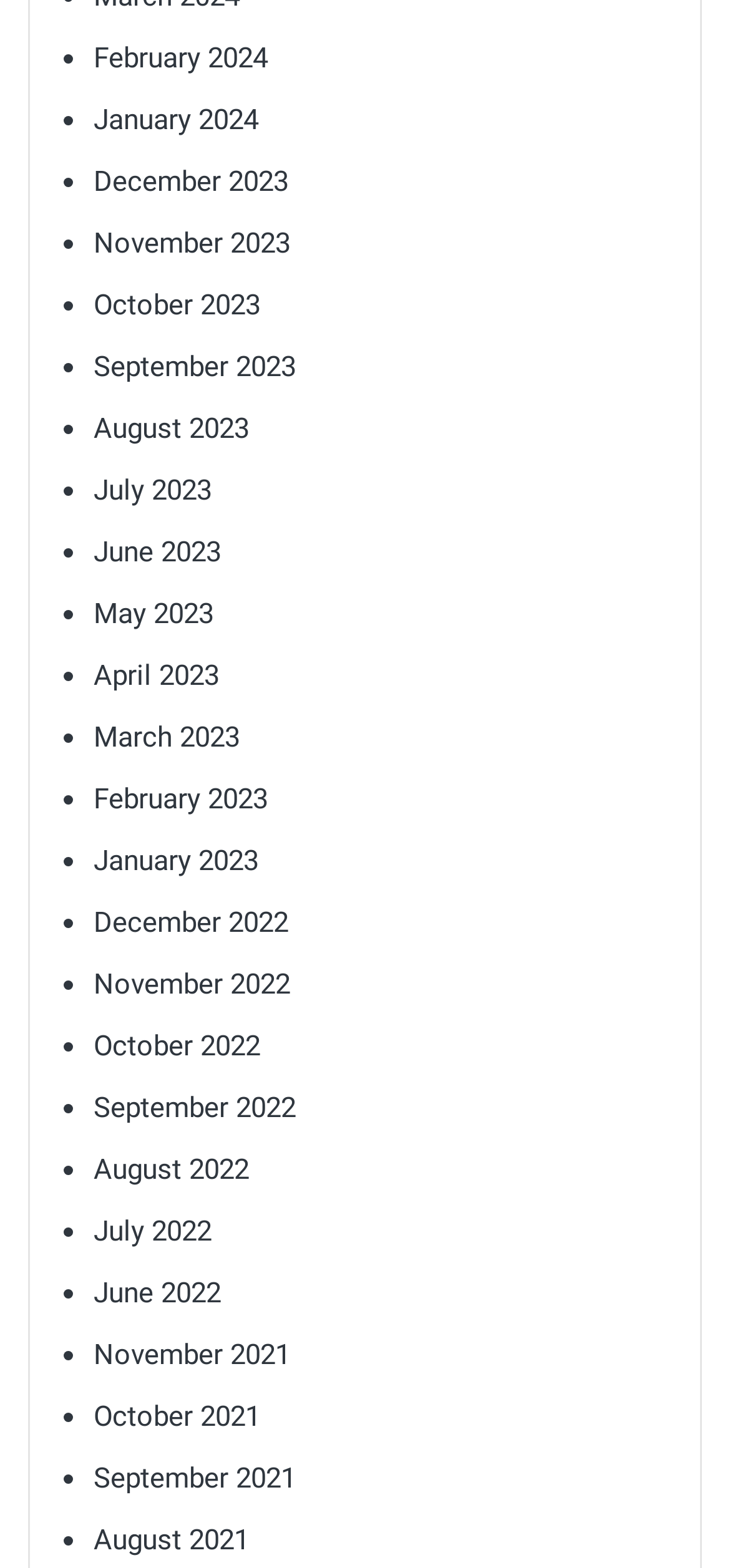What is the most recent month listed?
Utilize the information in the image to give a detailed answer to the question.

By examining the list of links on the webpage, I can see that the most recent month listed is February 2024, which is the first link in the list.